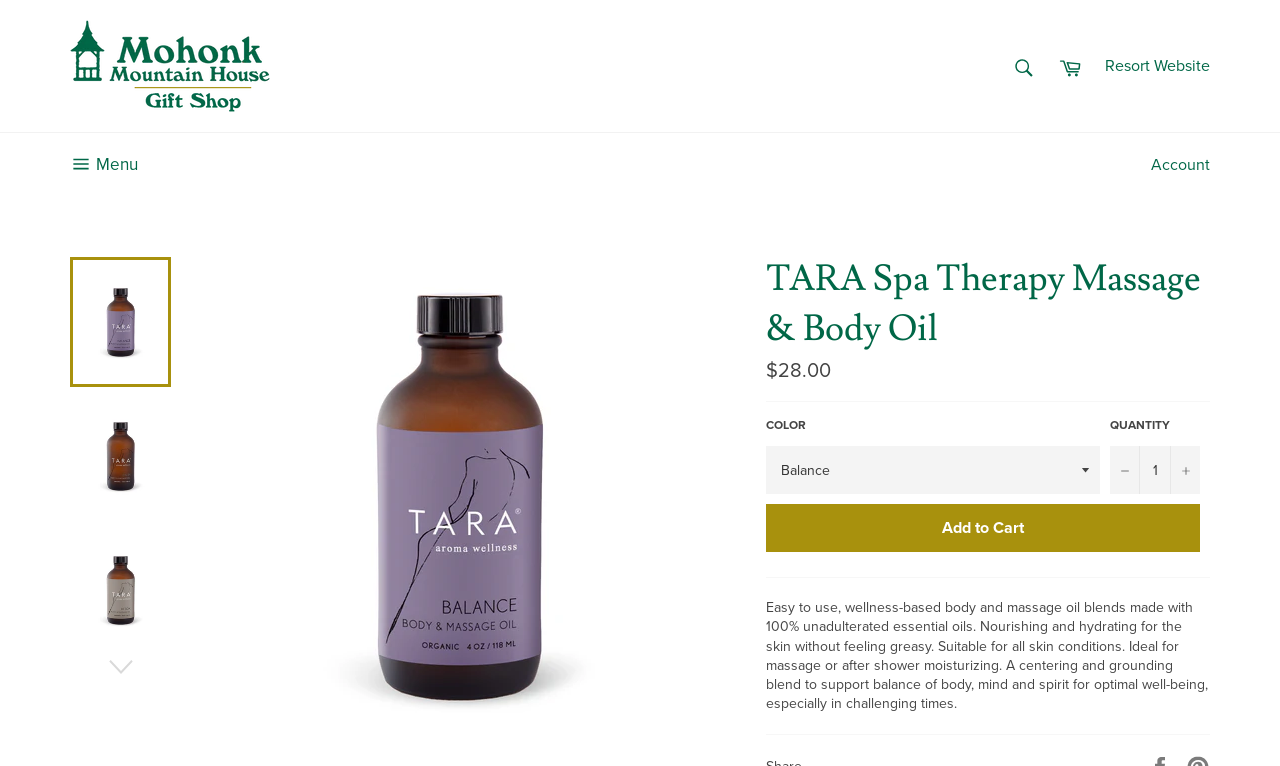Please identify the bounding box coordinates of the area I need to click to accomplish the following instruction: "Select a color".

[0.598, 0.584, 0.859, 0.646]